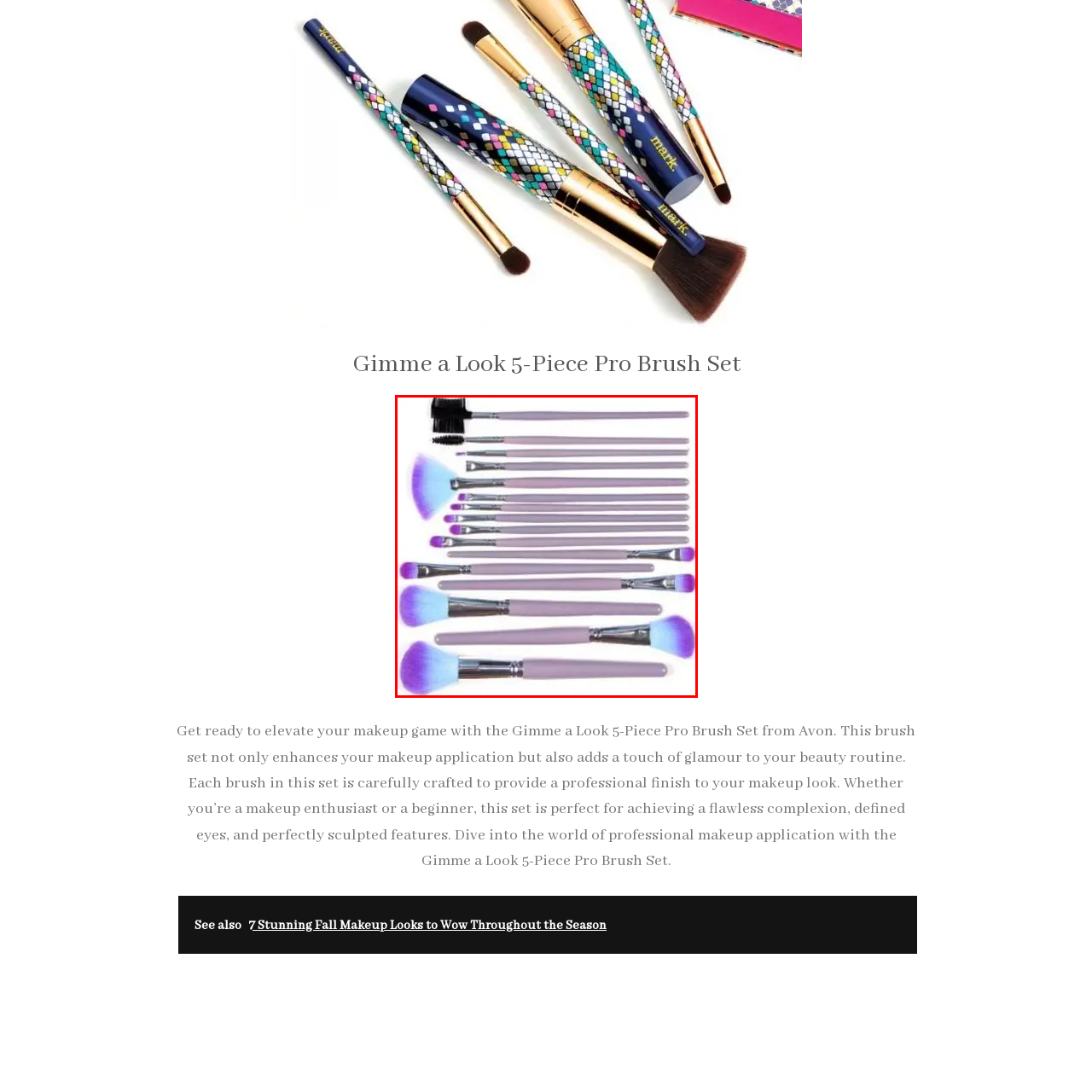Who is the ideal user of this makeup brush set?
Refer to the image highlighted by the red box and give a one-word or short-phrase answer reflecting what you see.

Makeup enthusiasts and beginners